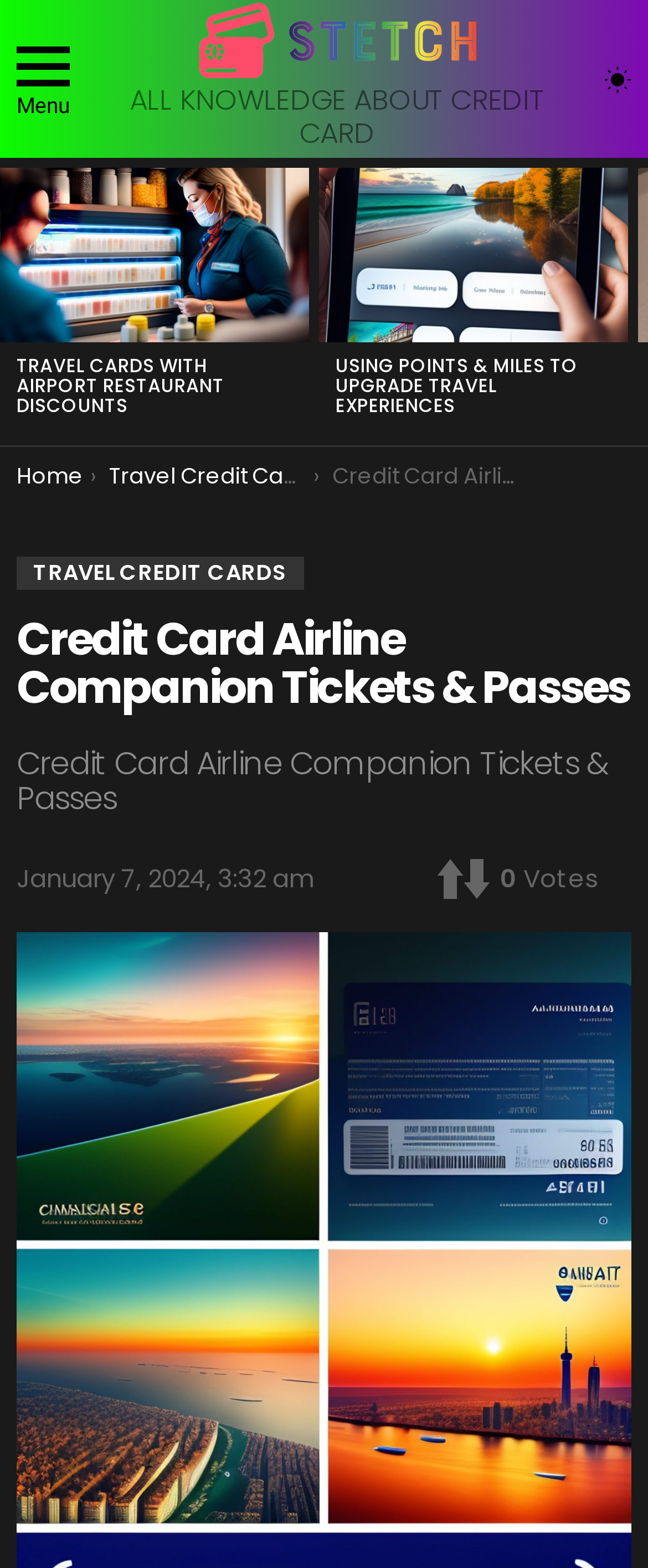Locate the bounding box coordinates of the clickable area needed to fulfill the instruction: "Visit the 'Horse ownership' page".

None